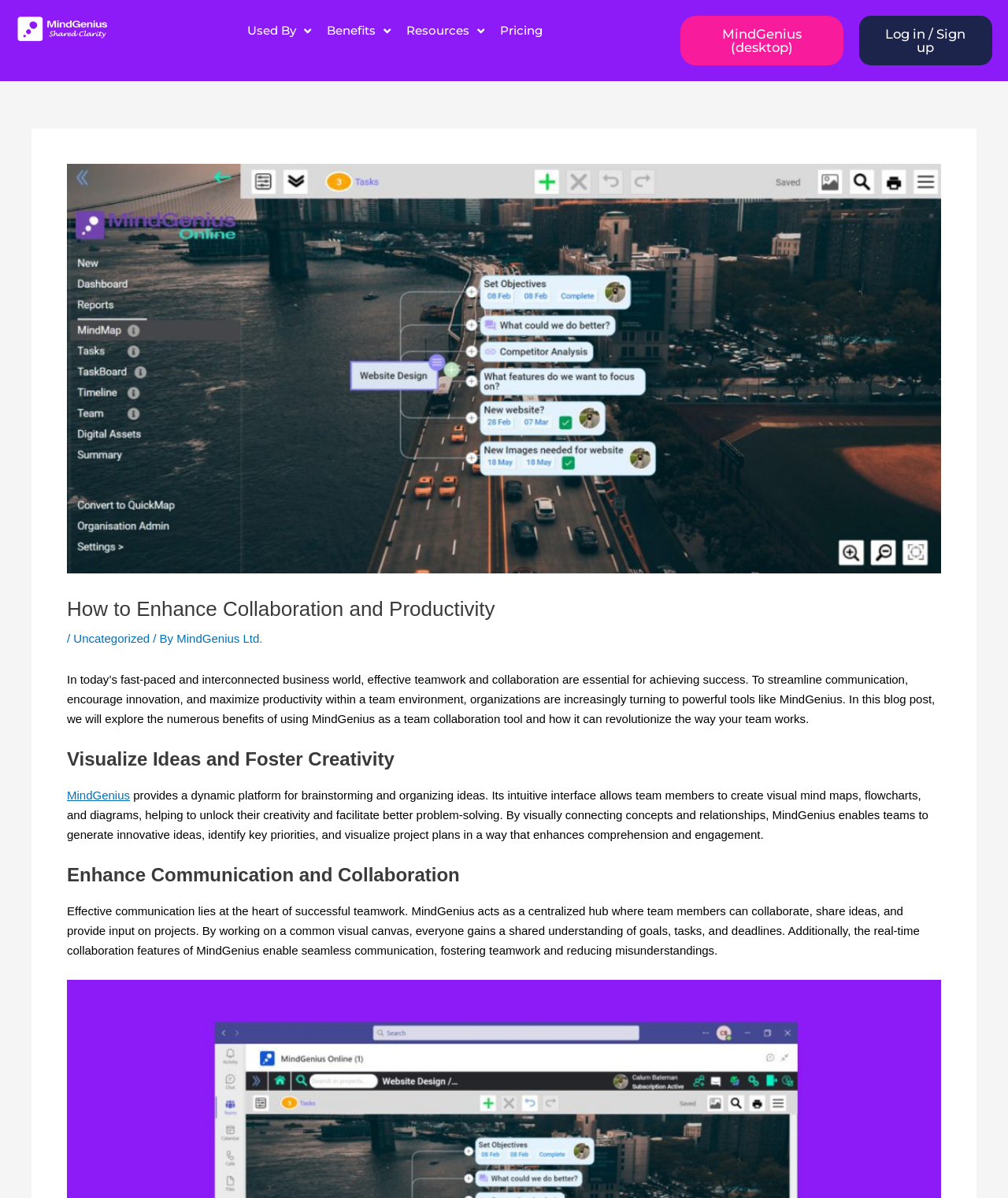What is the benefit of using MindGenius?
Based on the image, answer the question with as much detail as possible.

One of the benefits of using MindGenius is that it enhances communication and collaboration among team members. It acts as a centralized hub where team members can collaborate, share ideas, and provide input on projects, leading to a shared understanding of goals, tasks, and deadlines.